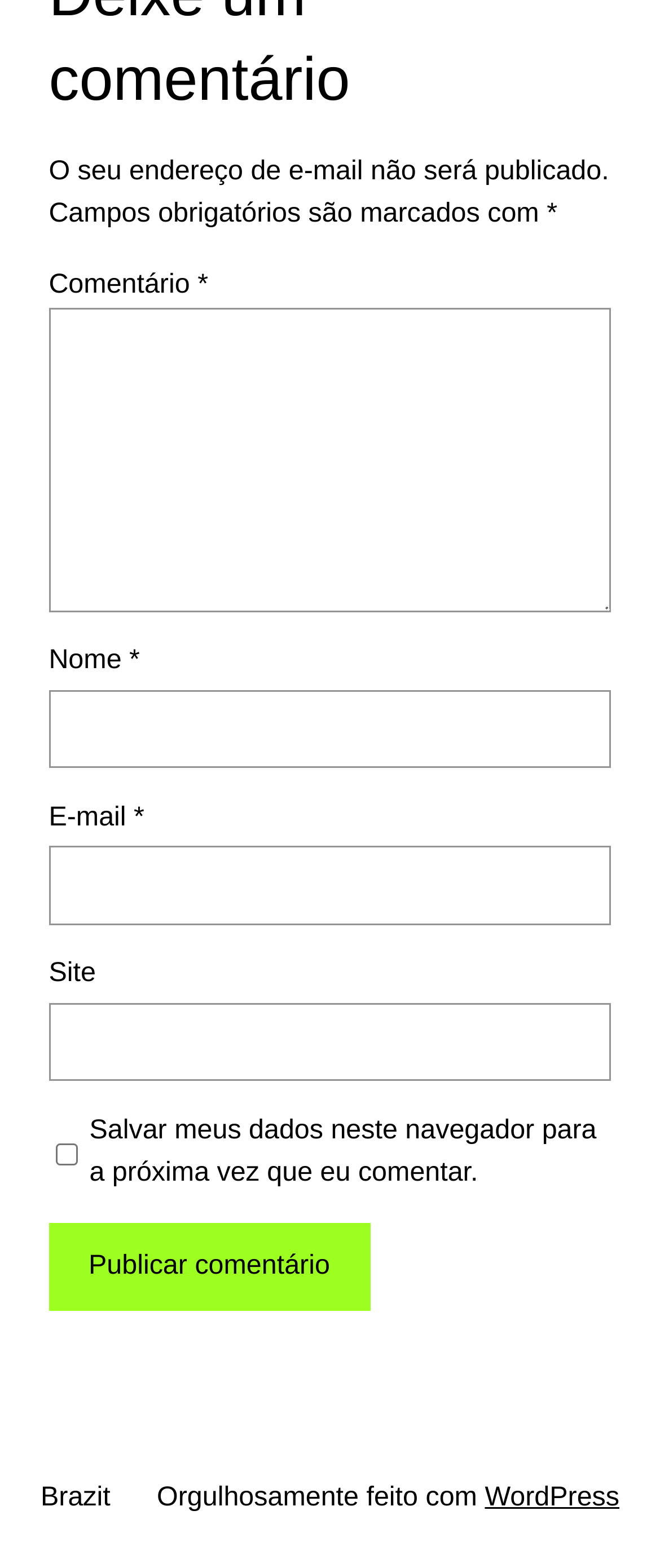What is the purpose of the checkbox?
Using the image, answer in one word or phrase.

Save data for next comment